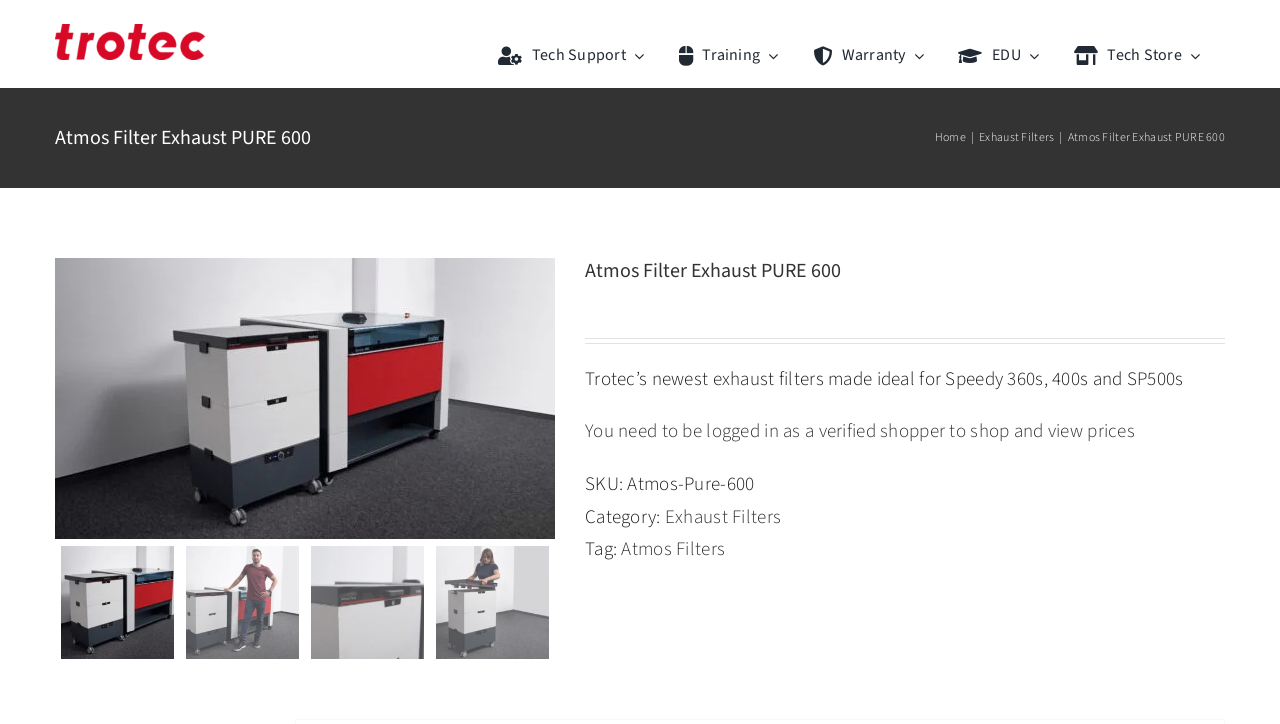Please mark the clickable region by giving the bounding box coordinates needed to complete this instruction: "Click on Tech Support".

[0.382, 0.033, 0.523, 0.122]